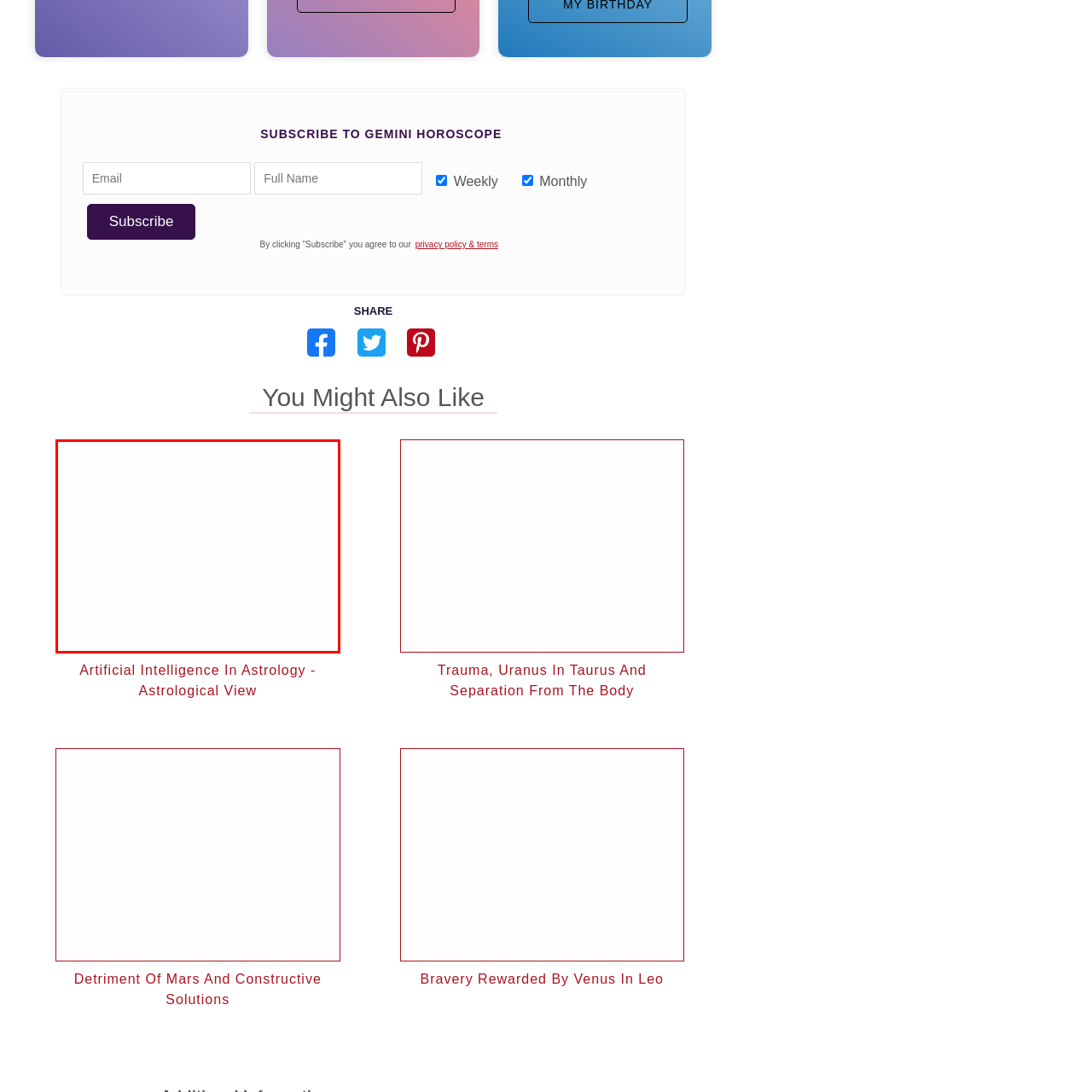Explain comprehensively what is shown in the image marked by the red outline.

The image features a visual representation related to the article titled "Artificial Intelligence In Astrology - Astrological View." This content likely explores the intersection of artificial intelligence and astrology, discussing how these two fields influence one another. The design may incorporate elements relevant to both astrology—such as celestial symbols or imagery—and technology, emphasizing a modern approach to traditional astrological principles. The overall aesthetic harmonizes with themes of innovation and cosmic exploration, appealing to readers interested in contemporary astrological interpretations.